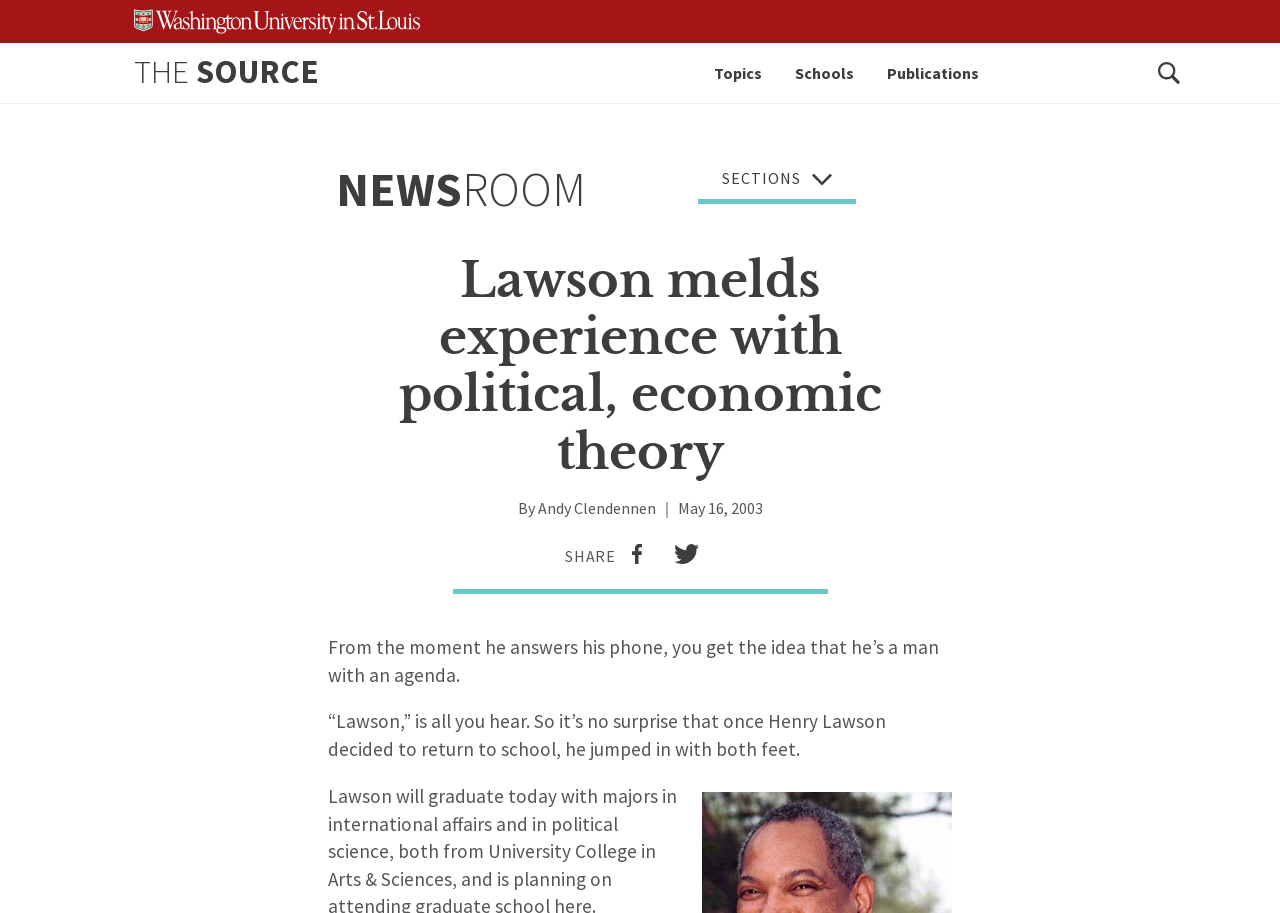Please identify the bounding box coordinates of the region to click in order to complete the task: "Expand the 'Topics' section". The coordinates must be four float numbers between 0 and 1, specified as [left, top, right, bottom].

[0.558, 0.047, 0.595, 0.112]